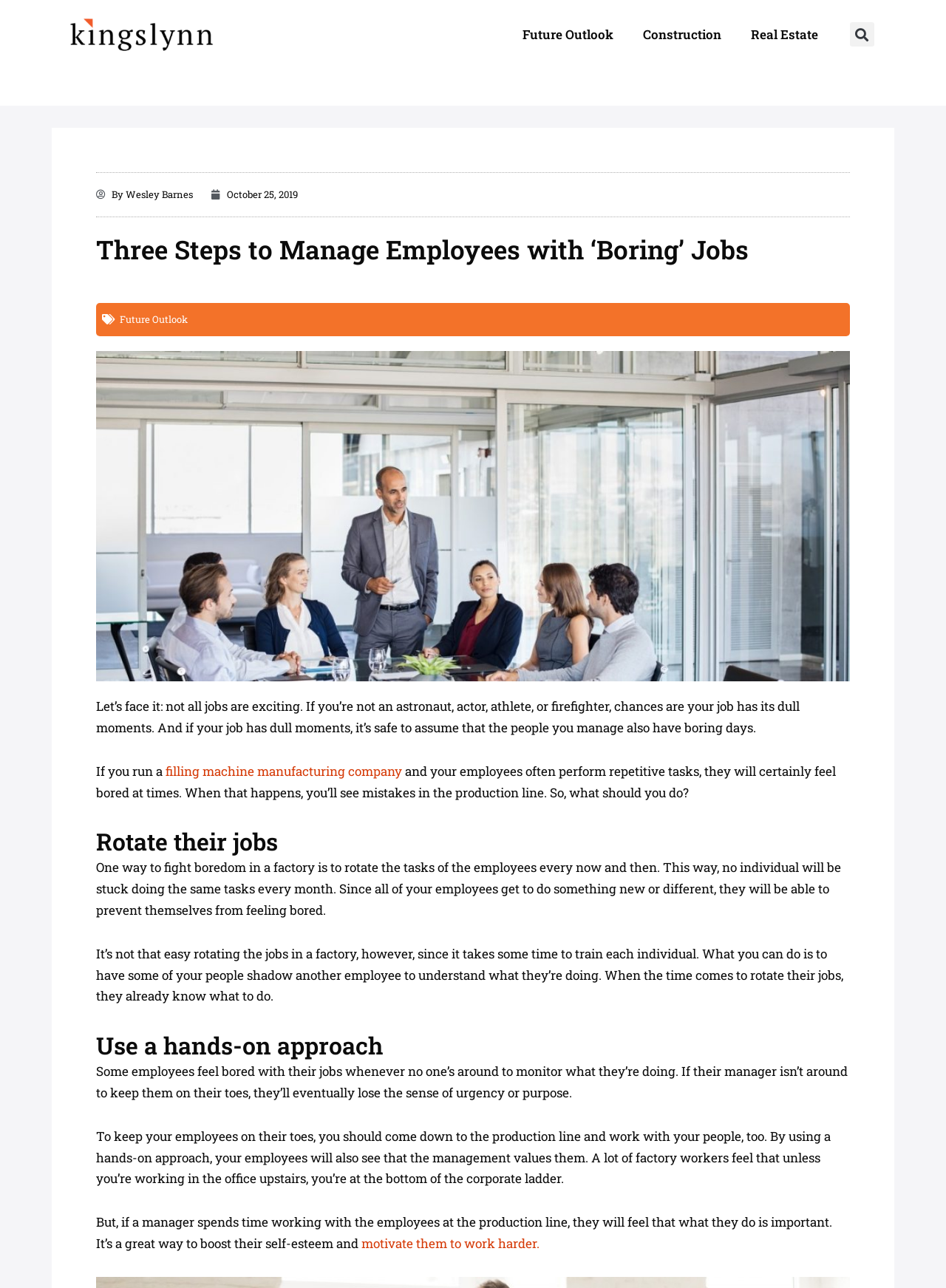Locate the bounding box coordinates of the area that needs to be clicked to fulfill the following instruction: "Visit the 'Studies service for current students' page". The coordinates should be in the format of four float numbers between 0 and 1, namely [left, top, right, bottom].

None